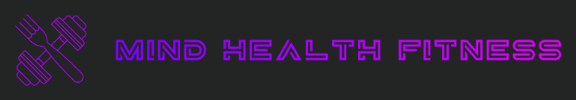From the details in the image, provide a thorough response to the question: What objects accompany the text in the logo?

The logo includes graphic elements that suggest both nutrition and fitness, such as a fork and a dumbbell, emphasizing the brand's holistic approach to health and well-being.